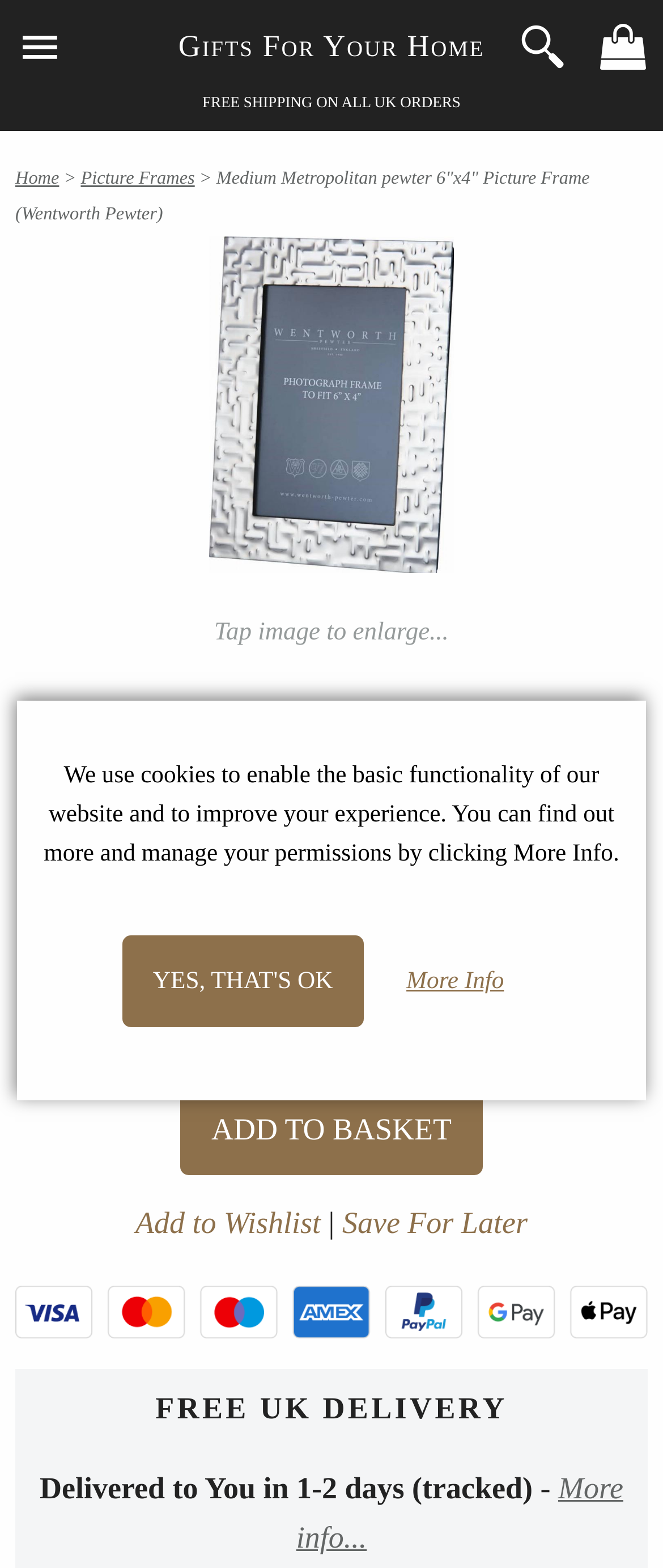Please find the bounding box coordinates of the element's region to be clicked to carry out this instruction: "Click the 'Save For Later' button".

[0.516, 0.769, 0.796, 0.791]